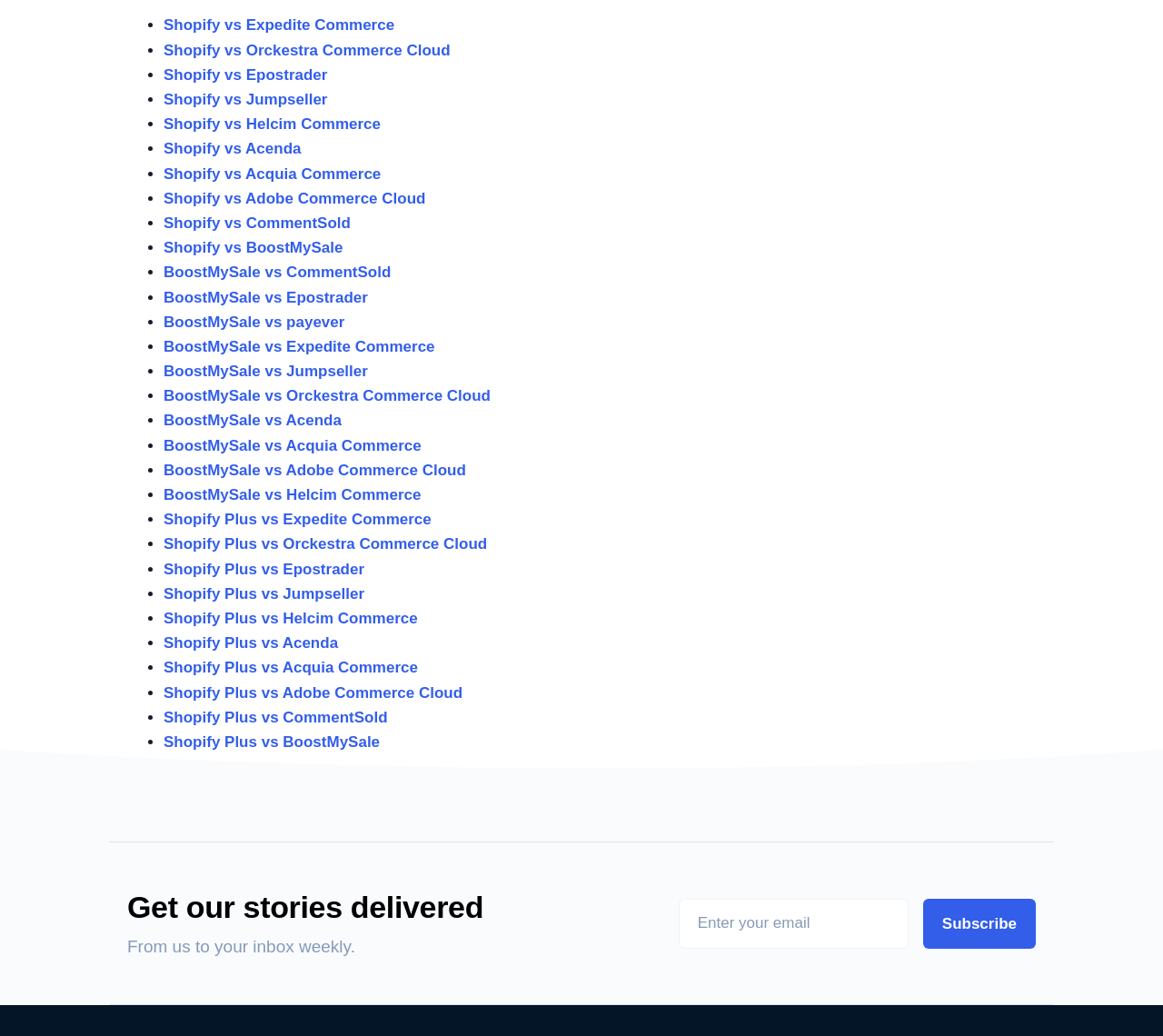Could you determine the bounding box coordinates of the clickable element to complete the instruction: "Click on BoostMySale vs CommentSold"? Provide the coordinates as four float numbers between 0 and 1, i.e., [left, top, right, bottom].

[0.141, 0.255, 0.336, 0.271]